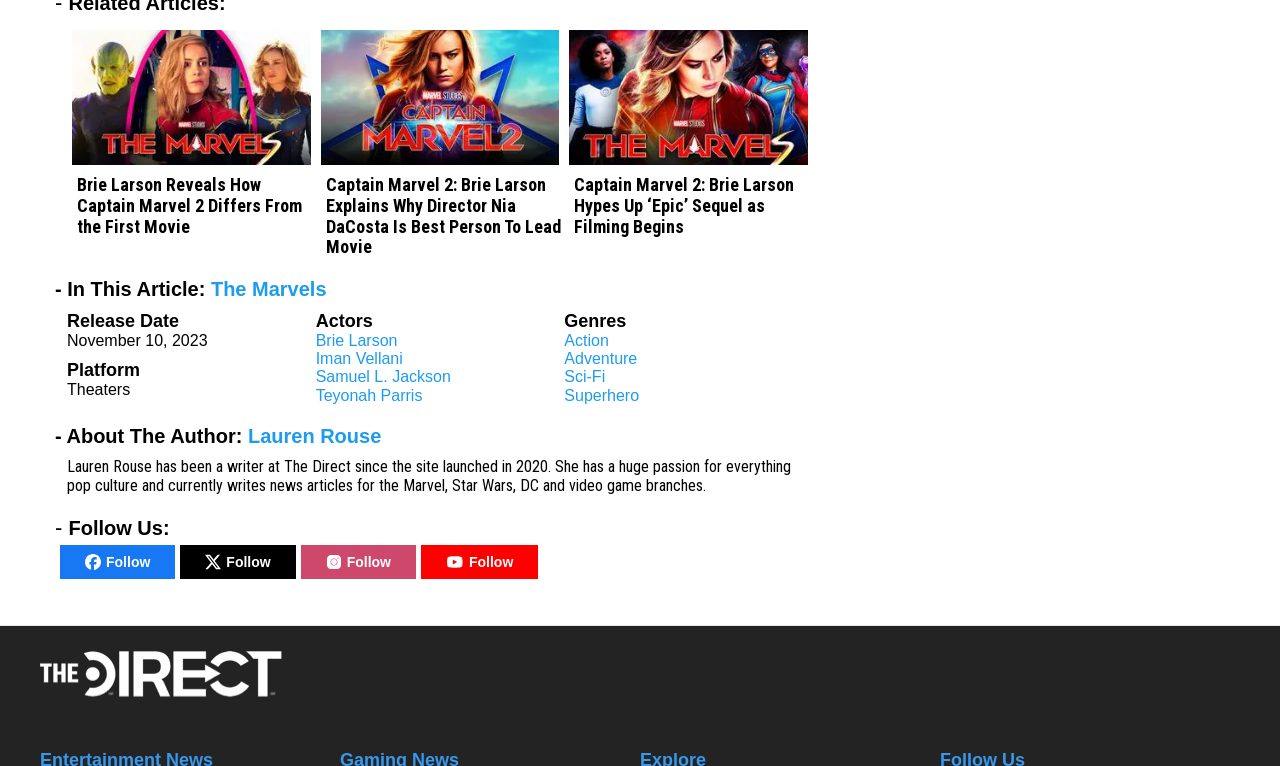Determine the bounding box coordinates of the region I should click to achieve the following instruction: "Check the release date of Captain Marvel 2". Ensure the bounding box coordinates are four float numbers between 0 and 1, i.e., [left, top, right, bottom].

[0.052, 0.406, 0.14, 0.432]